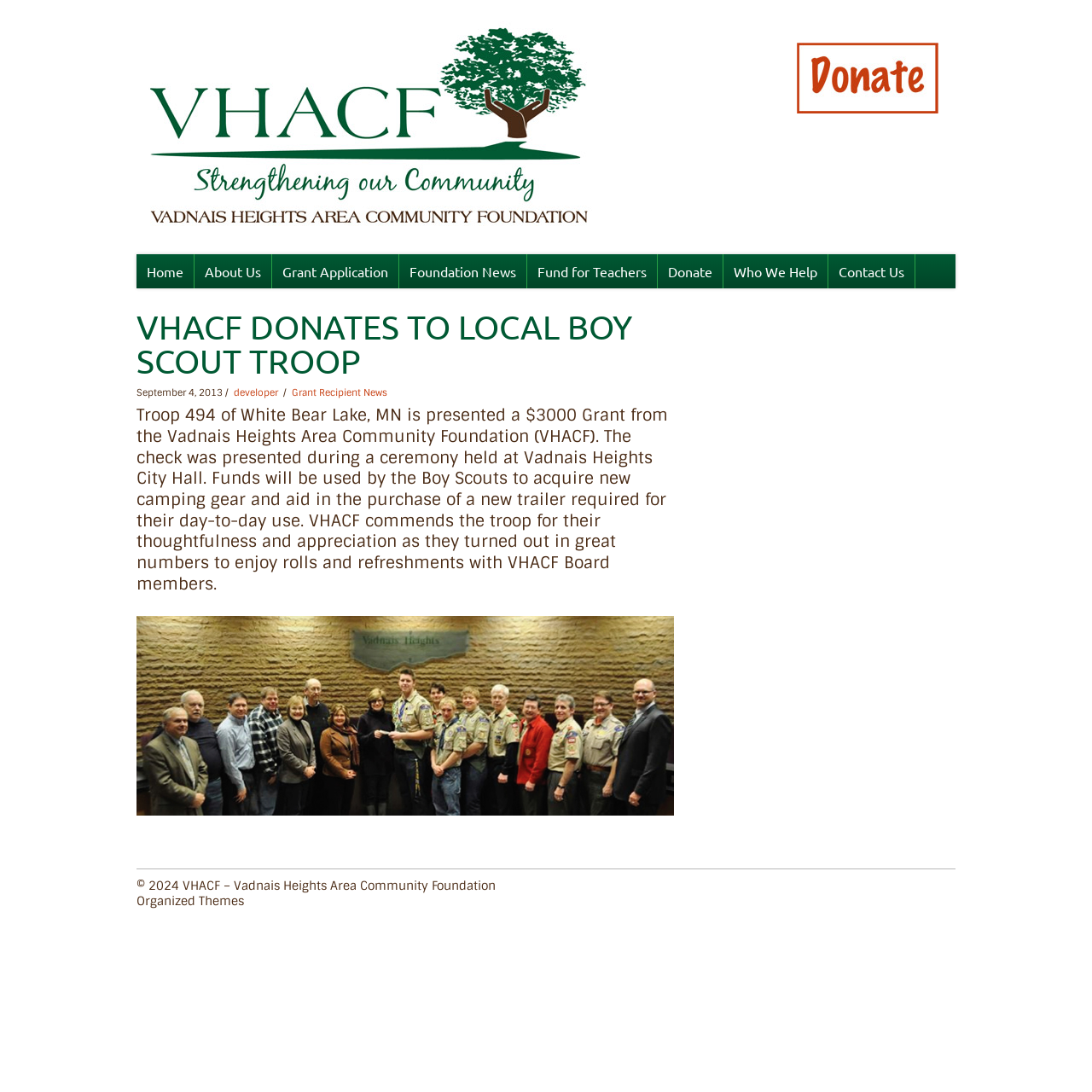Determine the bounding box coordinates of the clickable region to execute the instruction: "Read about Grant Application". The coordinates should be four float numbers between 0 and 1, denoted as [left, top, right, bottom].

[0.249, 0.233, 0.365, 0.264]